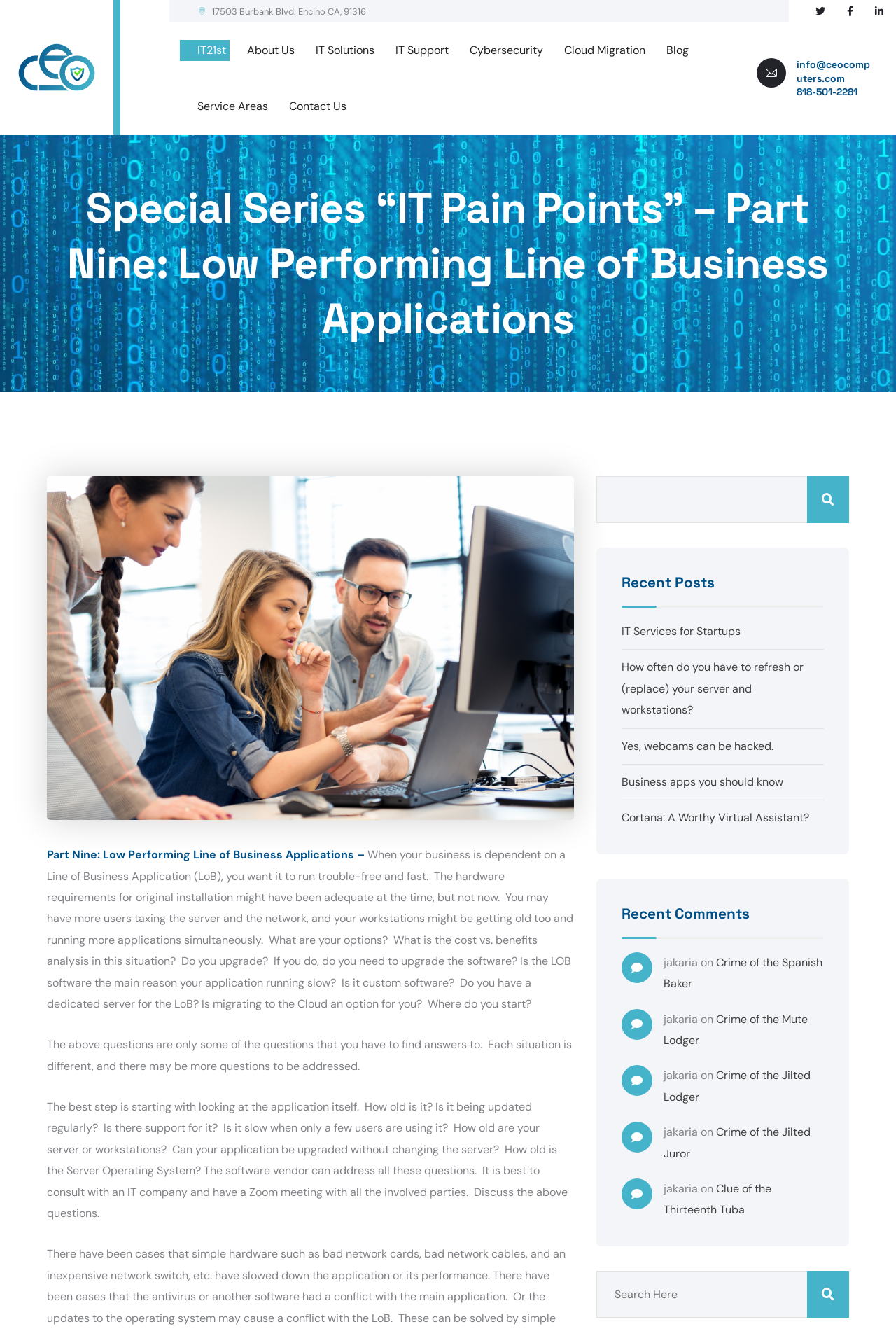Provide the bounding box coordinates for the specified HTML element described in this description: "parent_node: Search name="s"". The coordinates should be four float numbers ranging from 0 to 1, in the format [left, top, right, bottom].

[0.666, 0.358, 0.948, 0.394]